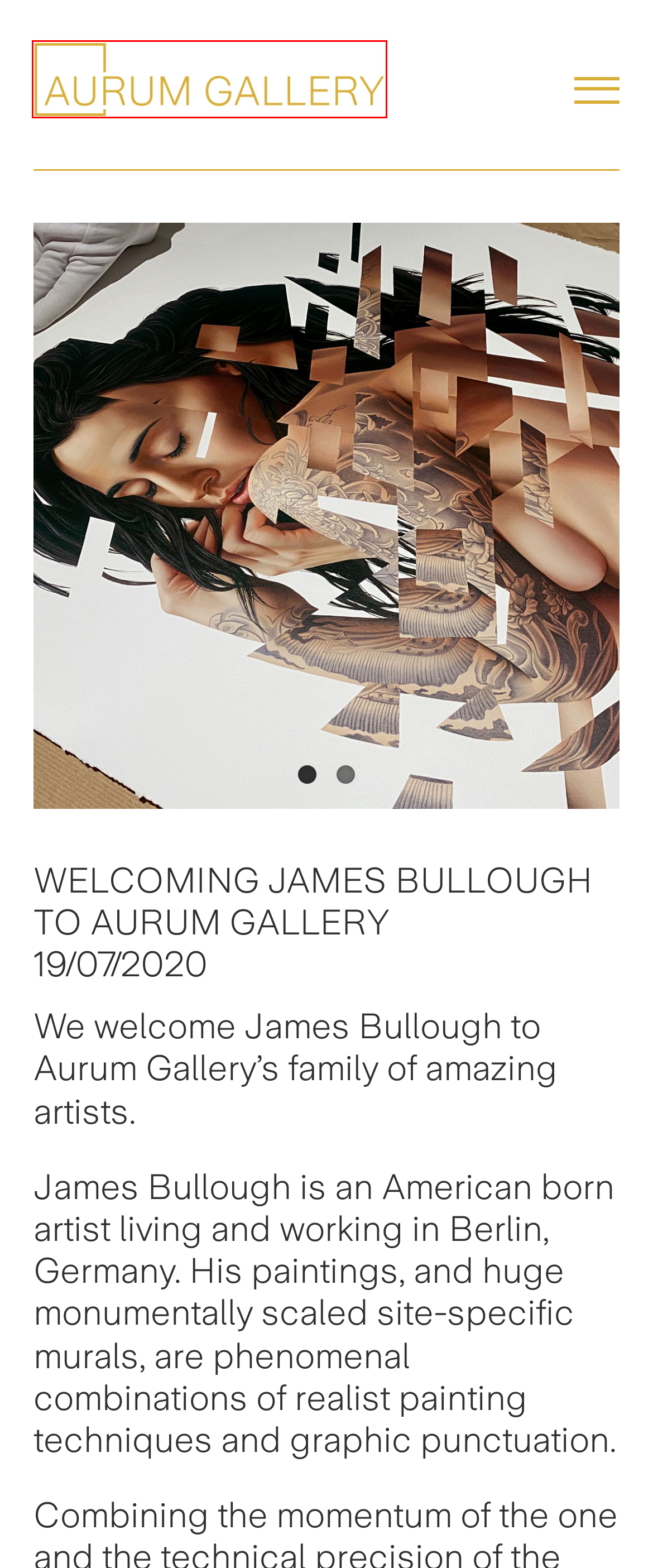Look at the screenshot of a webpage with a red bounding box and select the webpage description that best corresponds to the new page after clicking the element in the red box. Here are the options:
A. NEWS – Aurum Gallery
B. ASIN ~ IN THE LUCID DREAM – Aurum Gallery
C. Aurum Gallery – Art Gallery
D. EXCLUSIVE VOYDER PRINT AVAILABLE NOW – Aurum Gallery
E. AURUM GALLERY | Artists, Art for Sale, and Contact Info | Artsy
F. FROM MY SHORE TO YOURS ONLINE SHOW – Aurum Gallery
G. QE2 Print By Goldie – Aurum Gallery
H. CES Arrives at Aurum Gallery – Aurum Gallery

C